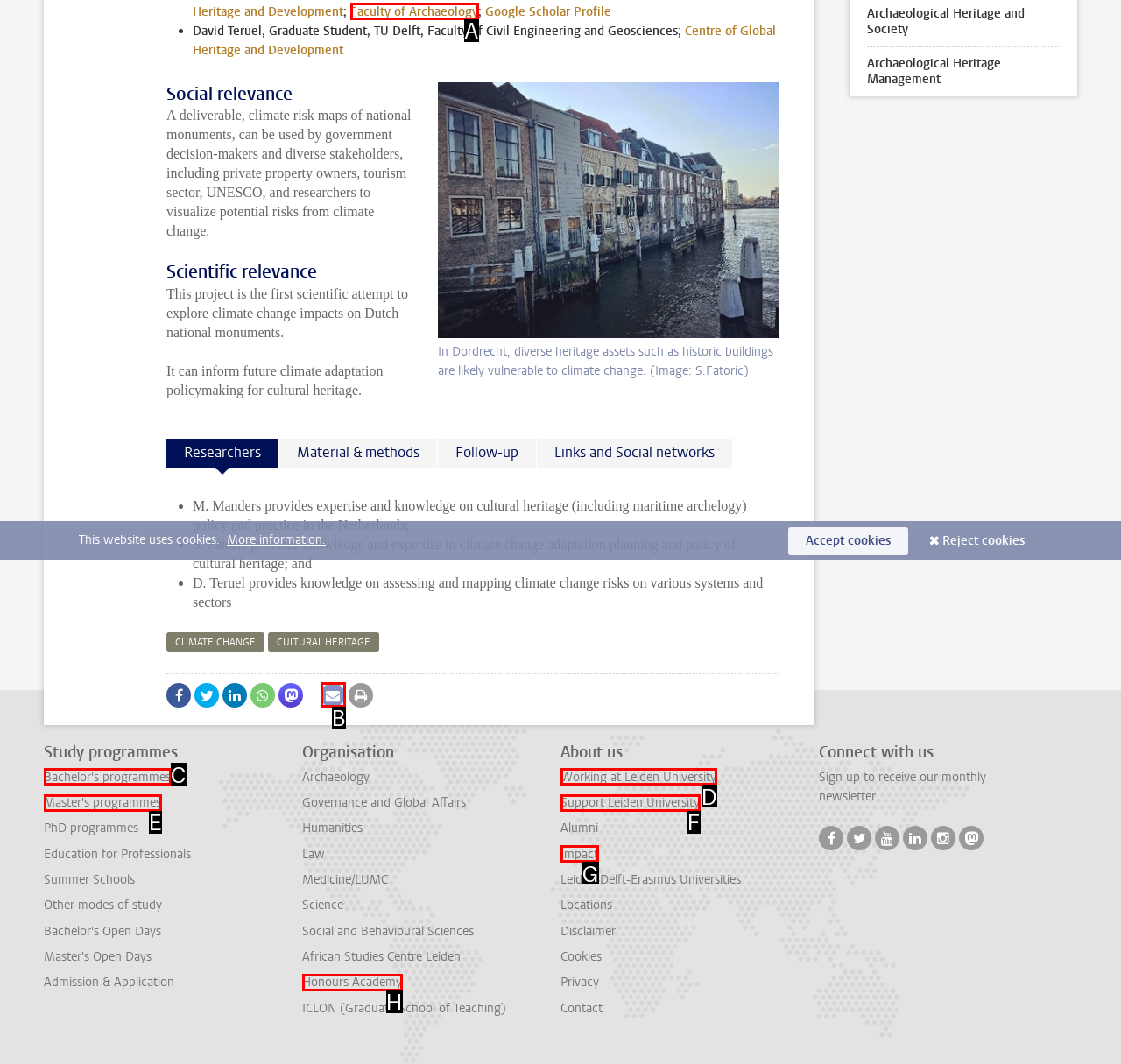Tell me which one HTML element best matches the description: Back to Previous Page Answer with the option's letter from the given choices directly.

None